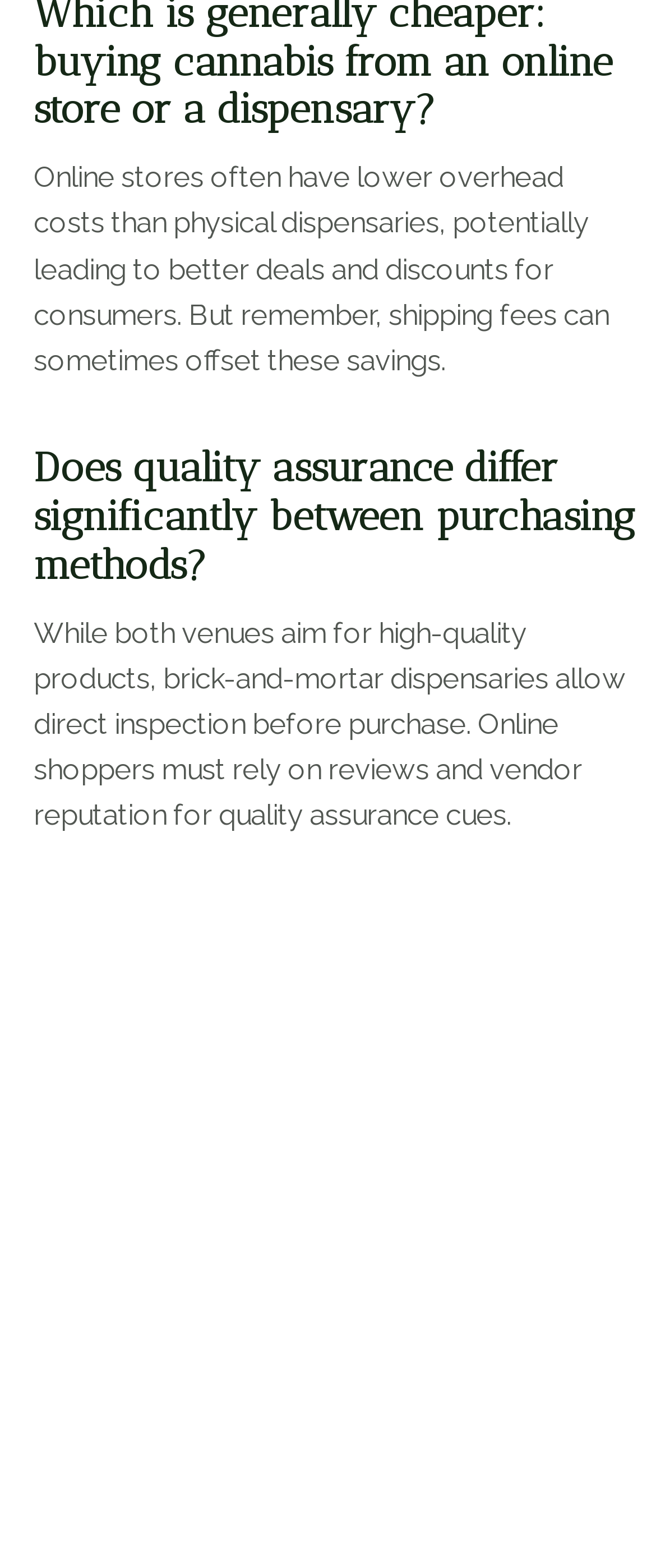How many articles are on this webpage?
Based on the image, give a one-word or short phrase answer.

3